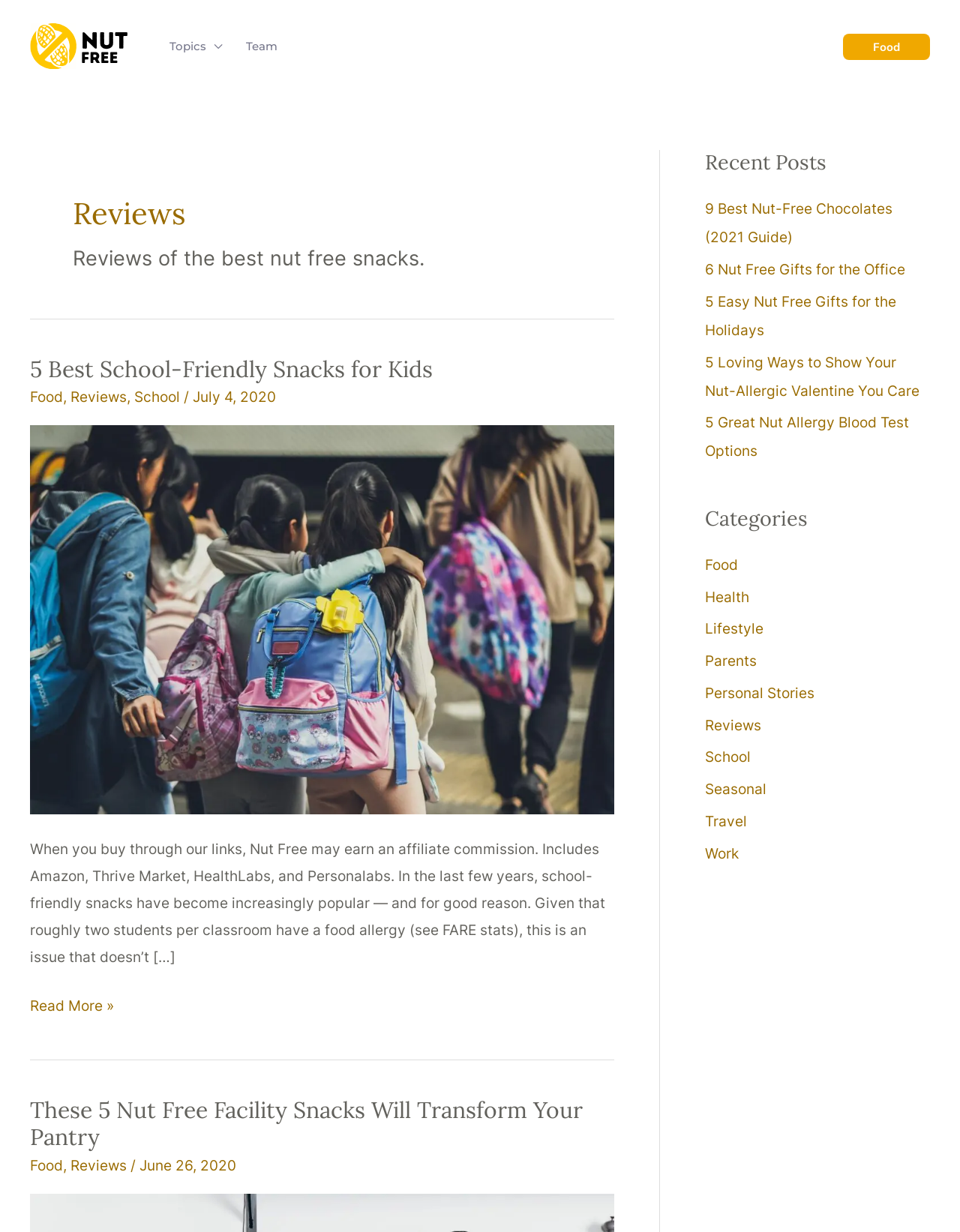Find the bounding box coordinates for the HTML element specified by: "alt="Nut Free logo"".

[0.031, 0.03, 0.133, 0.044]